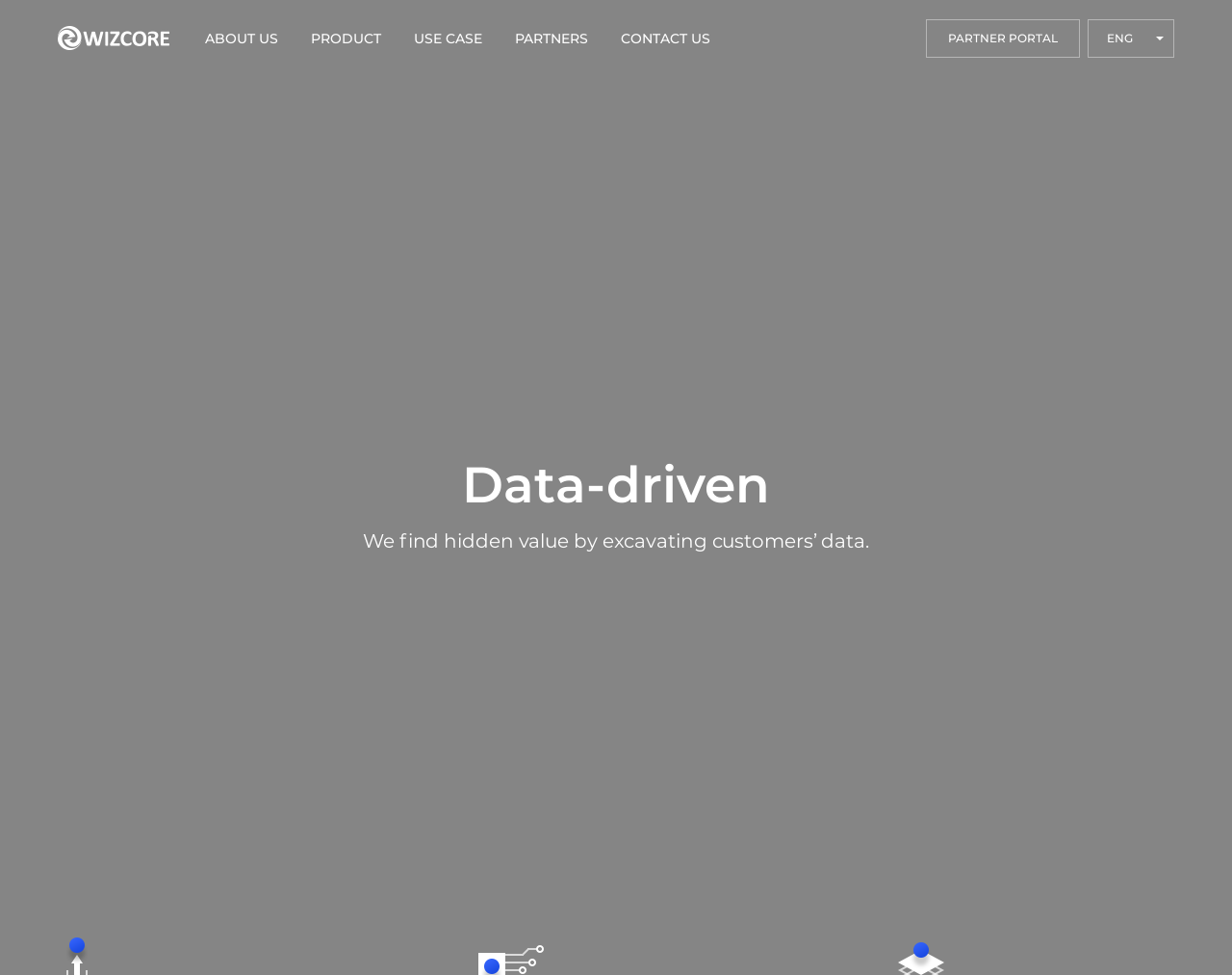What is the main theme of this website?
Could you answer the question in a detailed manner, providing as much information as possible?

Based on the heading 'Data-driven' and the static text 'We find hidden value by excavating customers’ data.', it can be inferred that the main theme of this website is related to data analysis and finding hidden value.